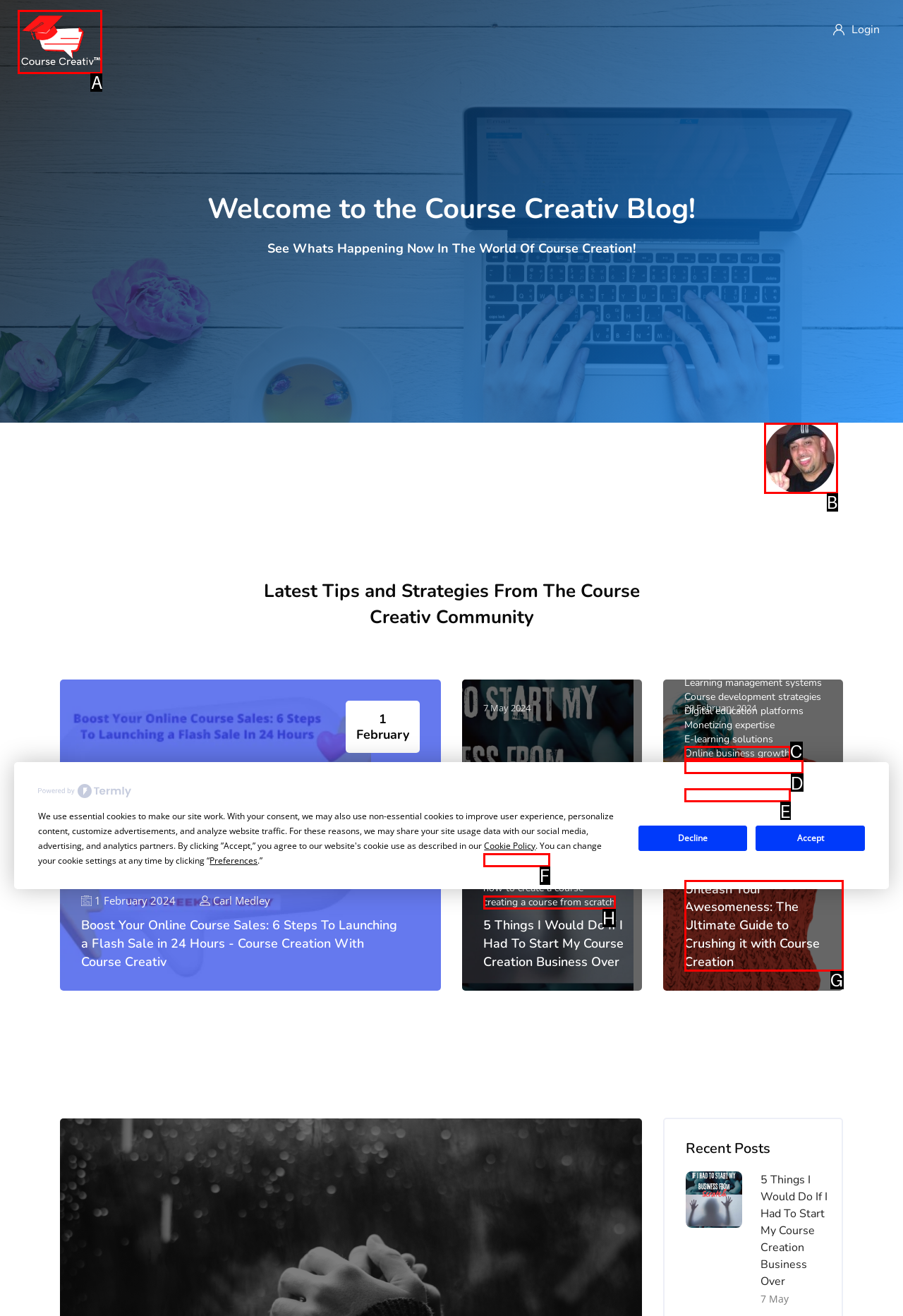Determine the letter of the UI element that will complete the task: Click the 'Course Creativ' link
Reply with the corresponding letter.

A